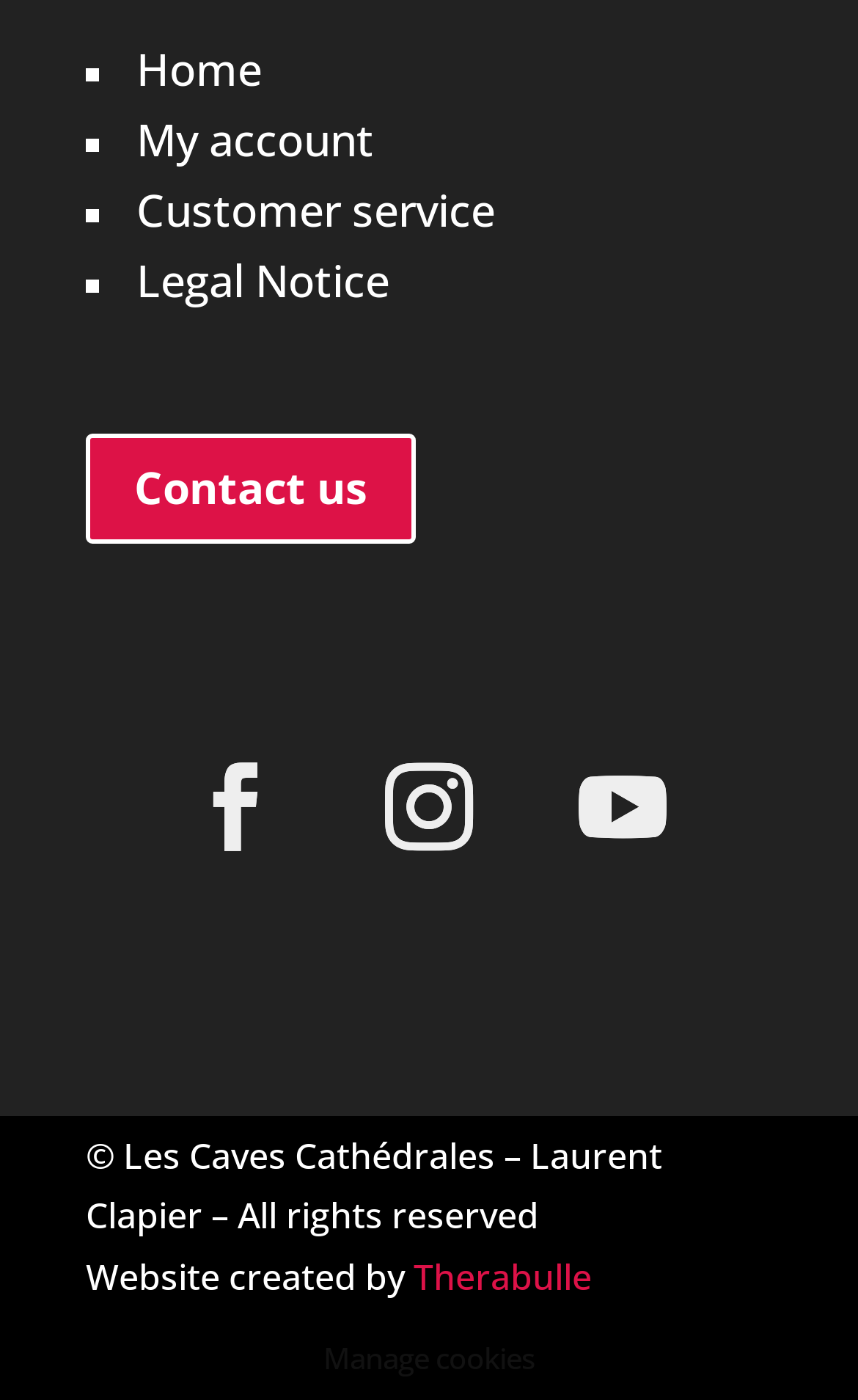Bounding box coordinates are given in the format (top-left x, top-left y, bottom-right x, bottom-right y). All values should be floating point numbers between 0 and 1. Provide the bounding box coordinate for the UI element described as: My account

[0.159, 0.079, 0.436, 0.121]